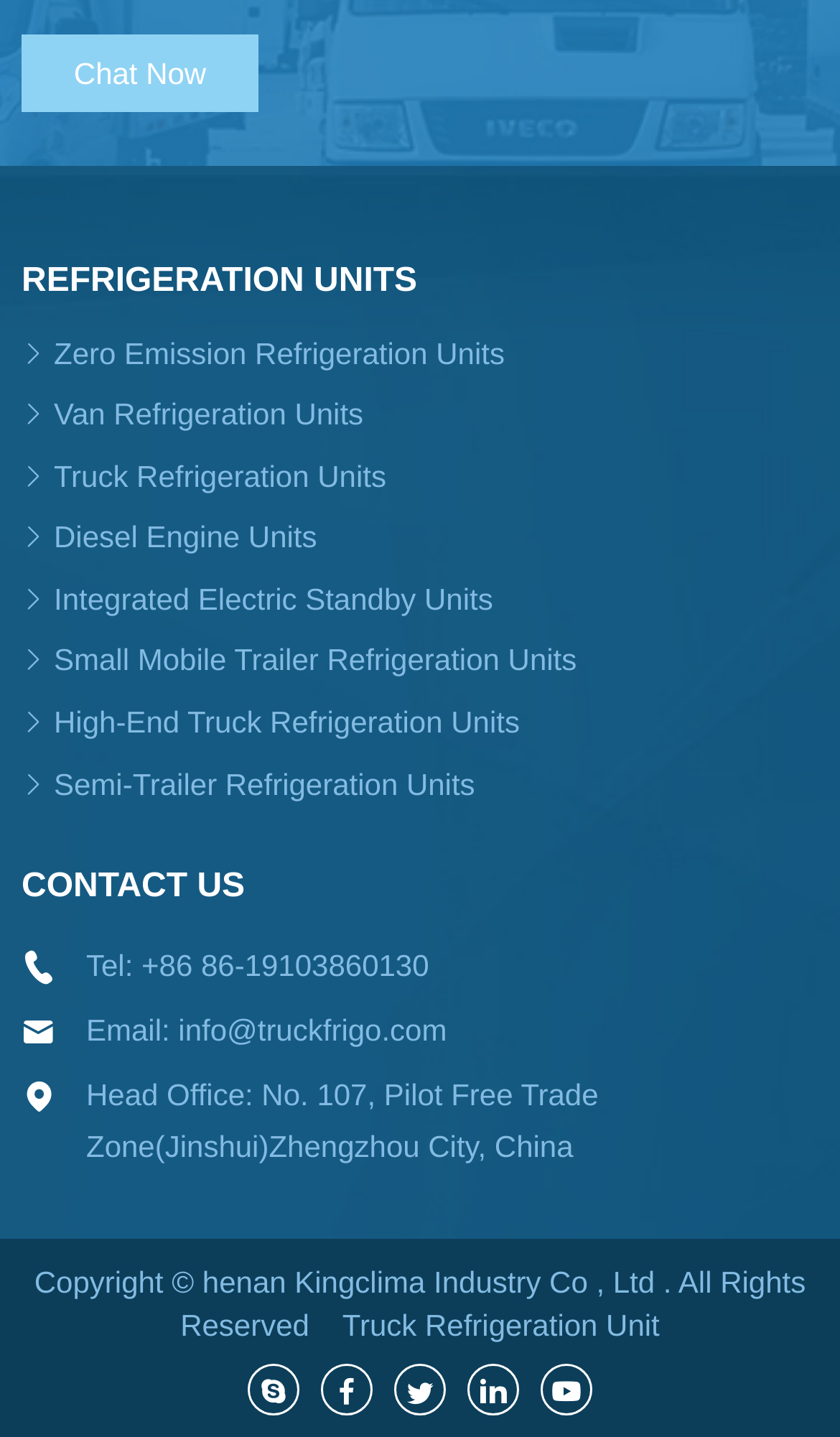What types of refrigeration units are offered?
Based on the image, respond with a single word or phrase.

Zero Emission, Van, Truck, Diesel Engine, etc.